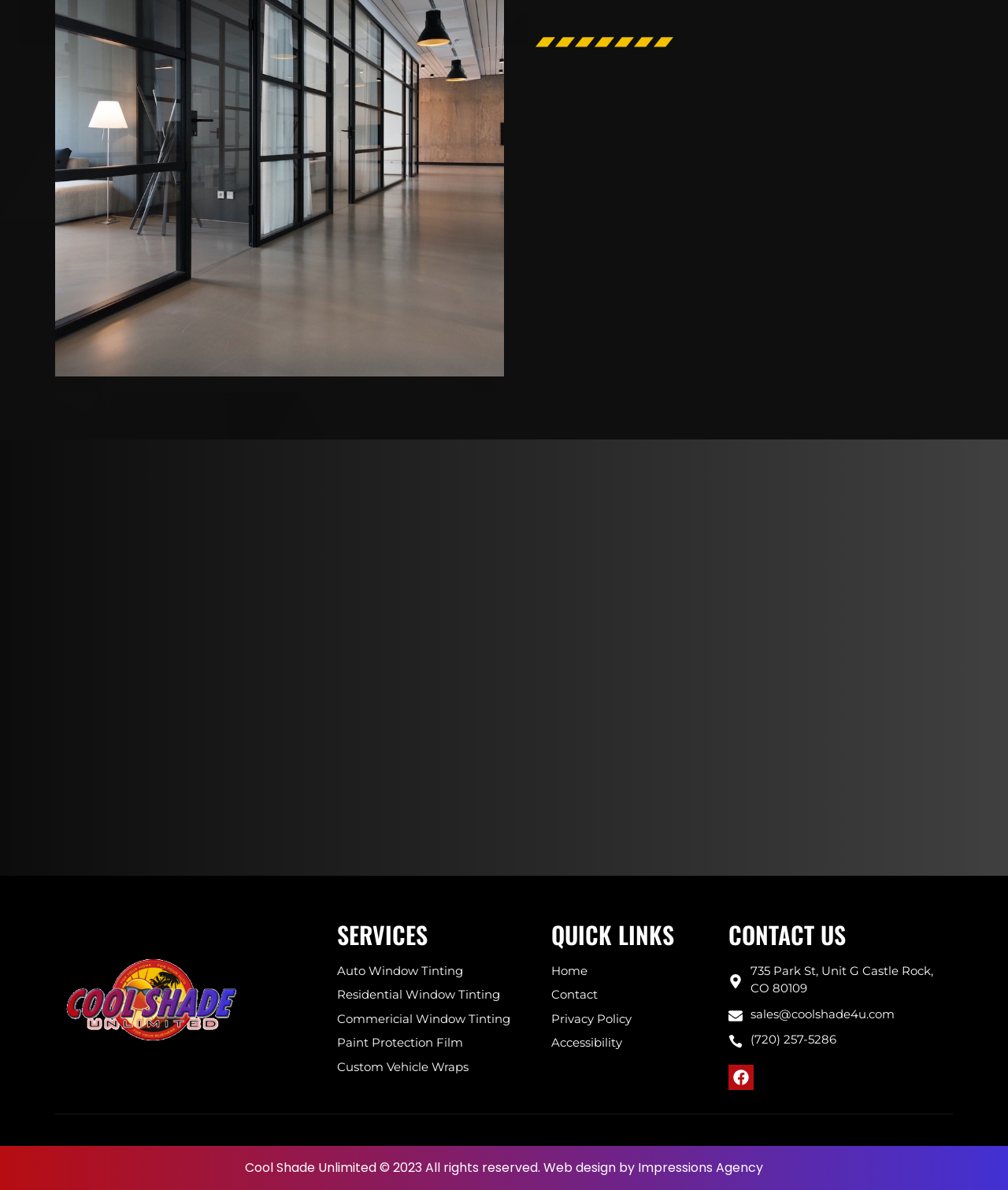Extract the bounding box coordinates for the UI element described by the text: "Web design by Impressions Agency". The coordinates should be in the form of [left, top, right, bottom] with values between 0 and 1.

[0.539, 0.973, 0.757, 0.989]